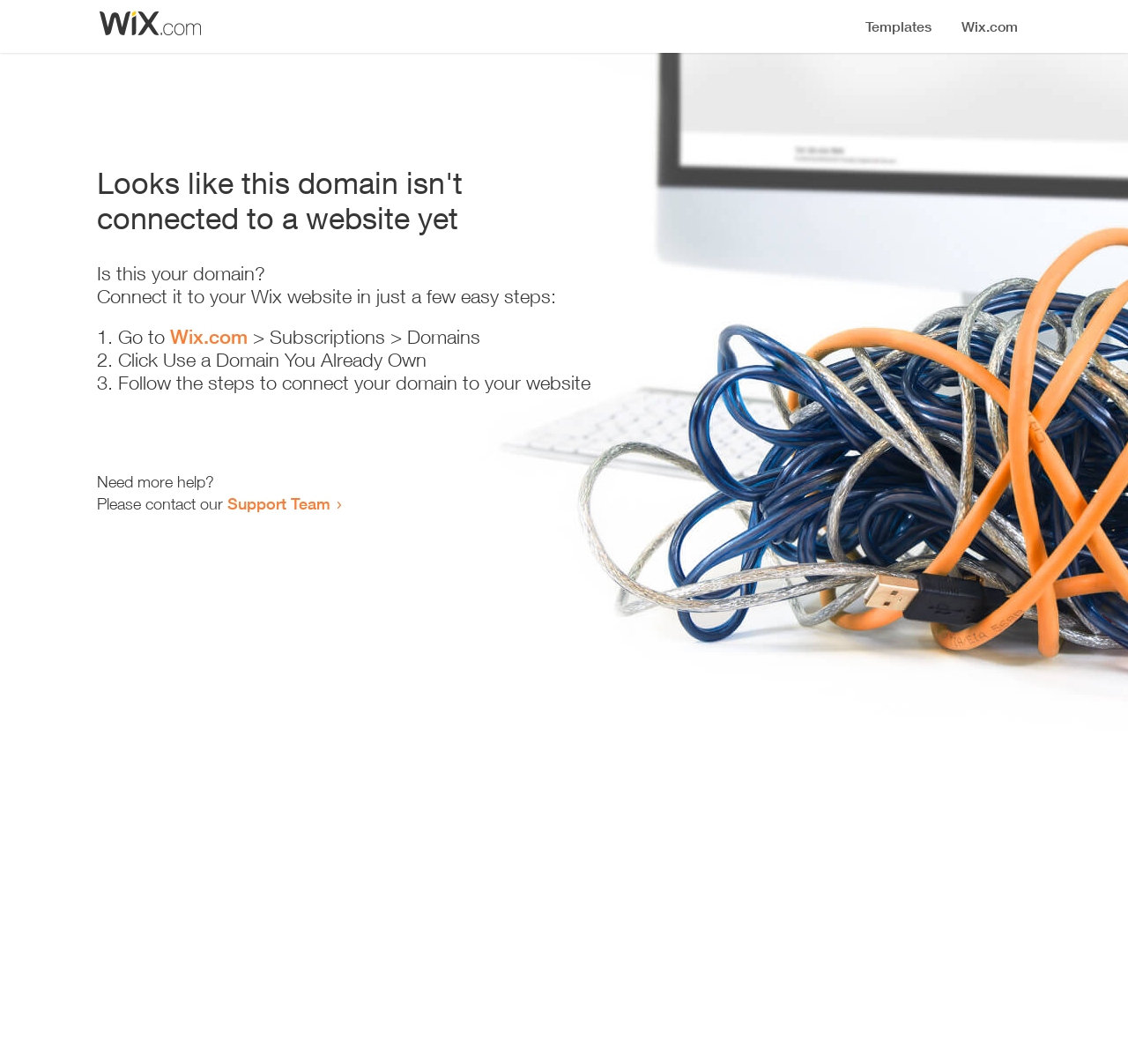How many steps are required to connect the domain?
Refer to the screenshot and respond with a concise word or phrase.

Three